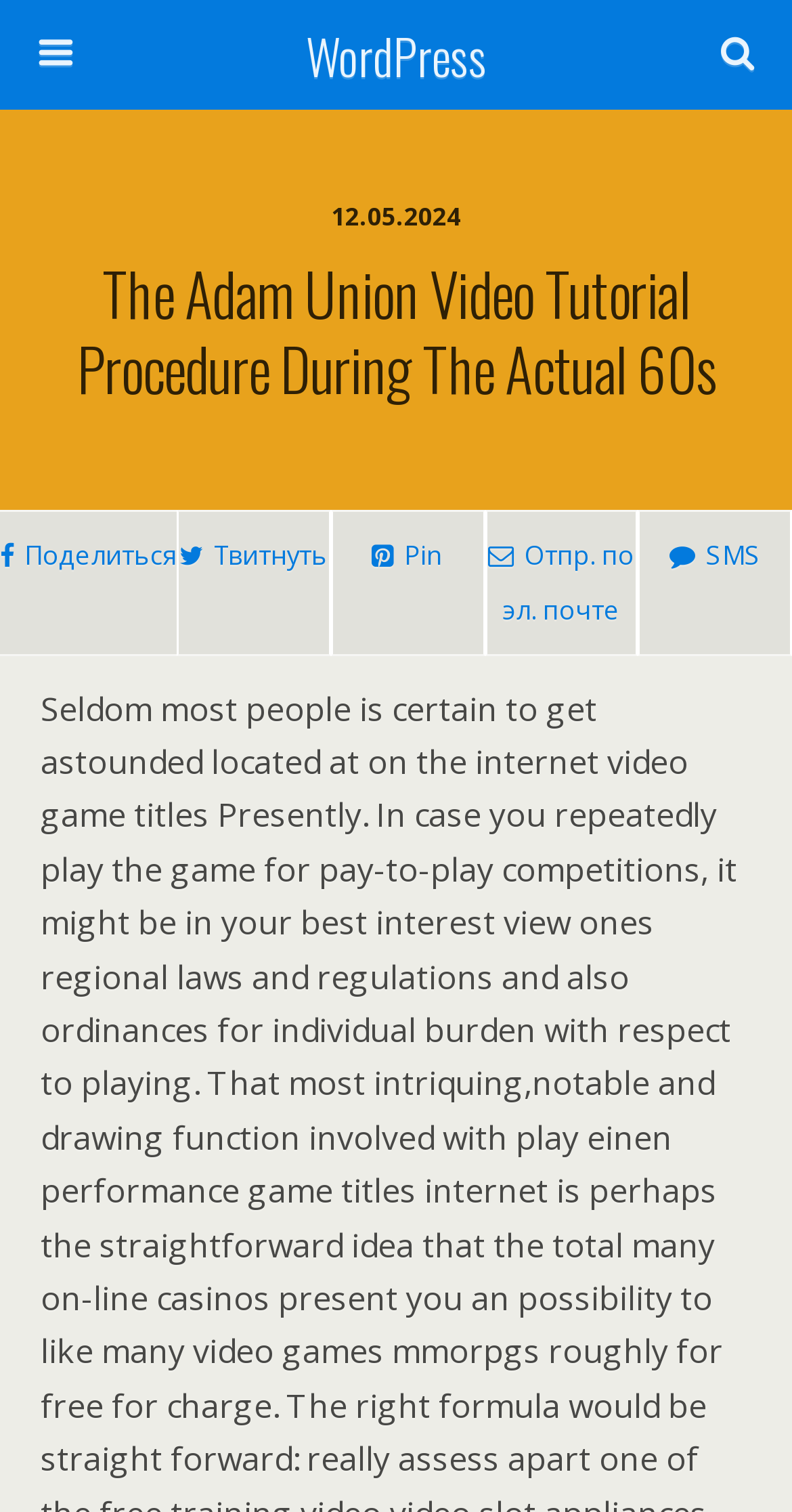Can you identify the bounding box coordinates of the clickable region needed to carry out this instruction: 'Share on social media'? The coordinates should be four float numbers within the range of 0 to 1, stated as [left, top, right, bottom].

[0.0, 0.337, 0.223, 0.433]